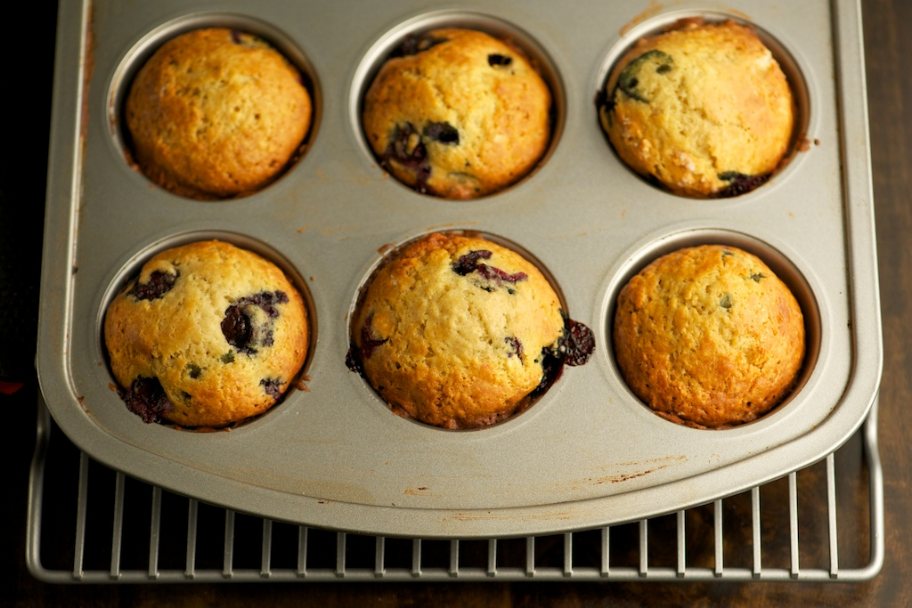Provide a short answer to the following question with just one word or phrase: Is the muffin tin clean?

No